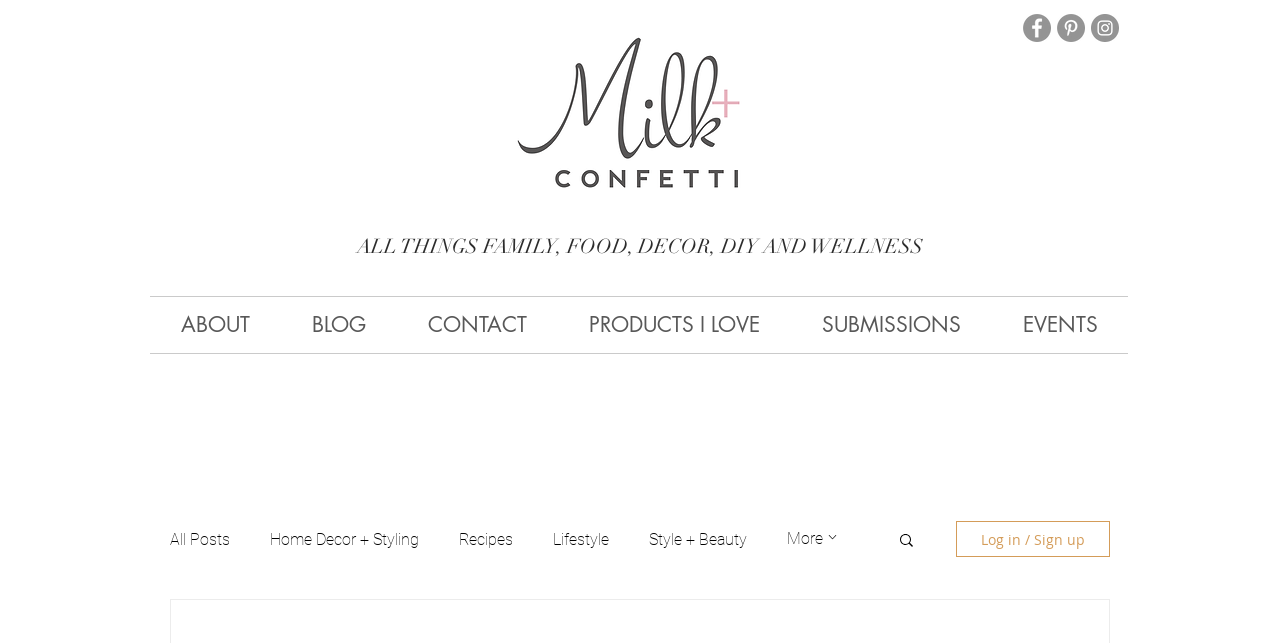Can you specify the bounding box coordinates of the area that needs to be clicked to fulfill the following instruction: "Go to the blog page"?

[0.22, 0.462, 0.31, 0.549]